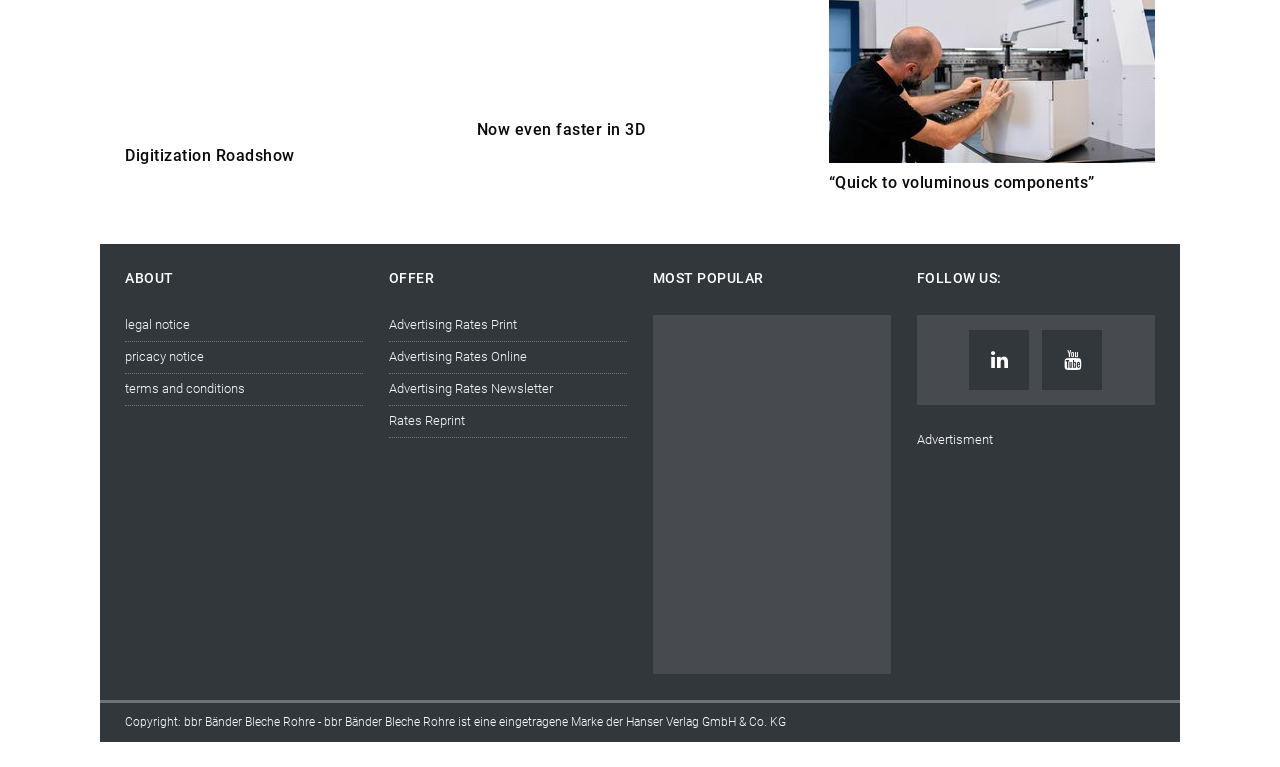Predict the bounding box of the UI element based on this description: "title="Slim robot gets to work"".

[0.604, 0.605, 0.667, 0.683]